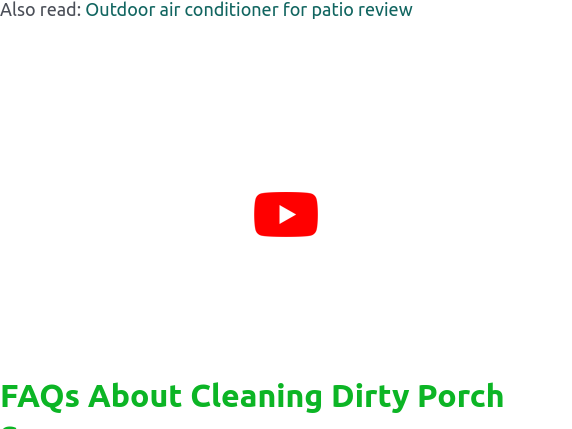Describe the image with as much detail as possible.

The image illustrates a YouTube video player featuring a prominent red play button, inviting viewers to click and watch content related to cleaning porch screens. Positioned below the video's title "Outdoor air conditioner for patio review," this visual element serves as a helpful resource for homeowners seeking to maintain their outdoor spaces effectively. Above the video player, the heading "FAQs About Cleaning Dirty Porch Screens" highlights that the video may provide answers to common inquiries about porch screen cleaning techniques. The overall design emphasizes the importance of maintaining clean and functional outdoor areas, making it a valuable guide for viewers.